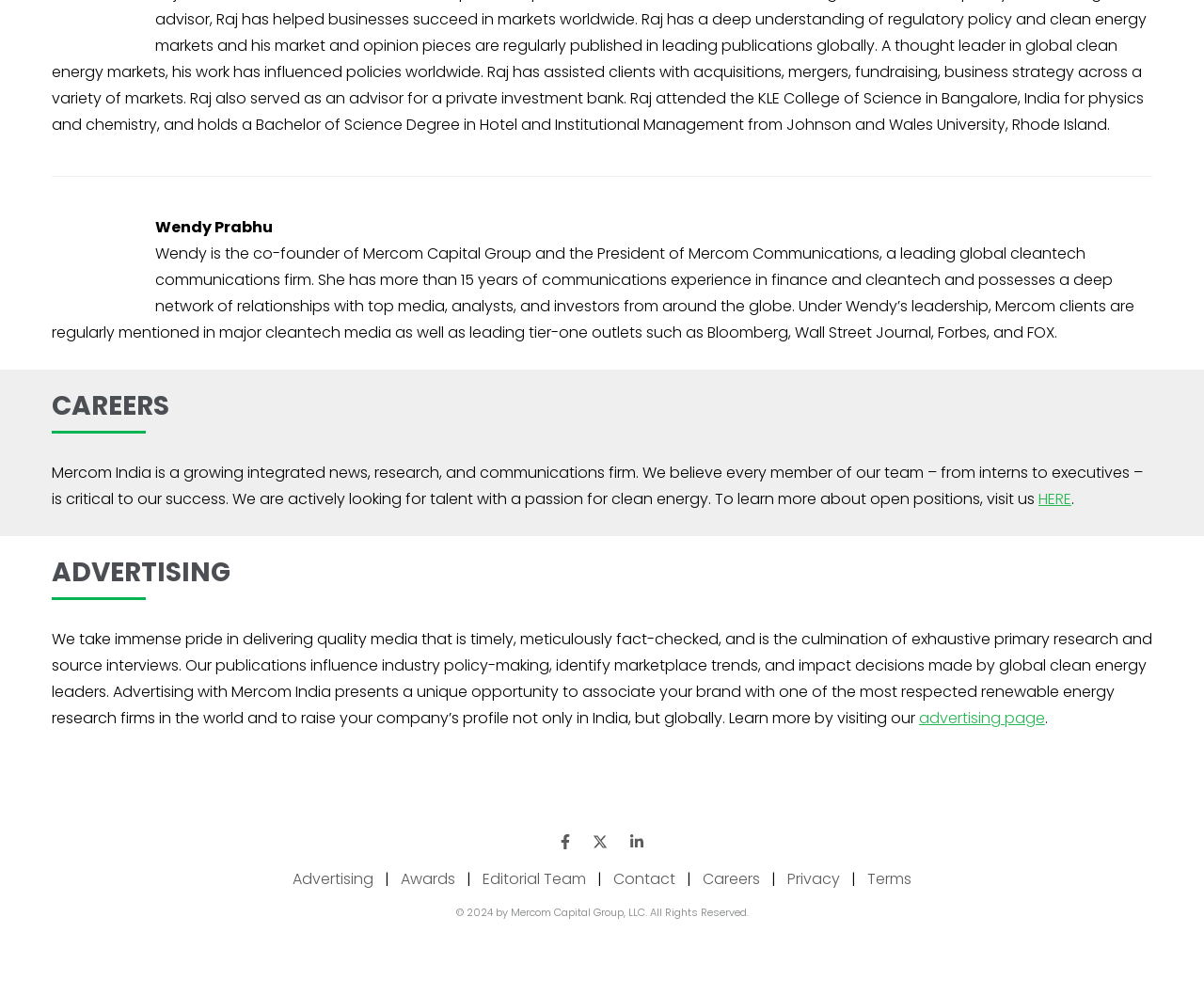What is the purpose of advertising with Mercom India?
Refer to the screenshot and deliver a thorough answer to the question presented.

Based on the StaticText element with the text 'Advertising with Mercom India presents a unique opportunity to associate your brand with one of the most respected renewable energy research firms in the world and to raise your company’s profile not only in India, but globally...', we can infer that the purpose of advertising with Mercom India is to raise a company's profile globally.